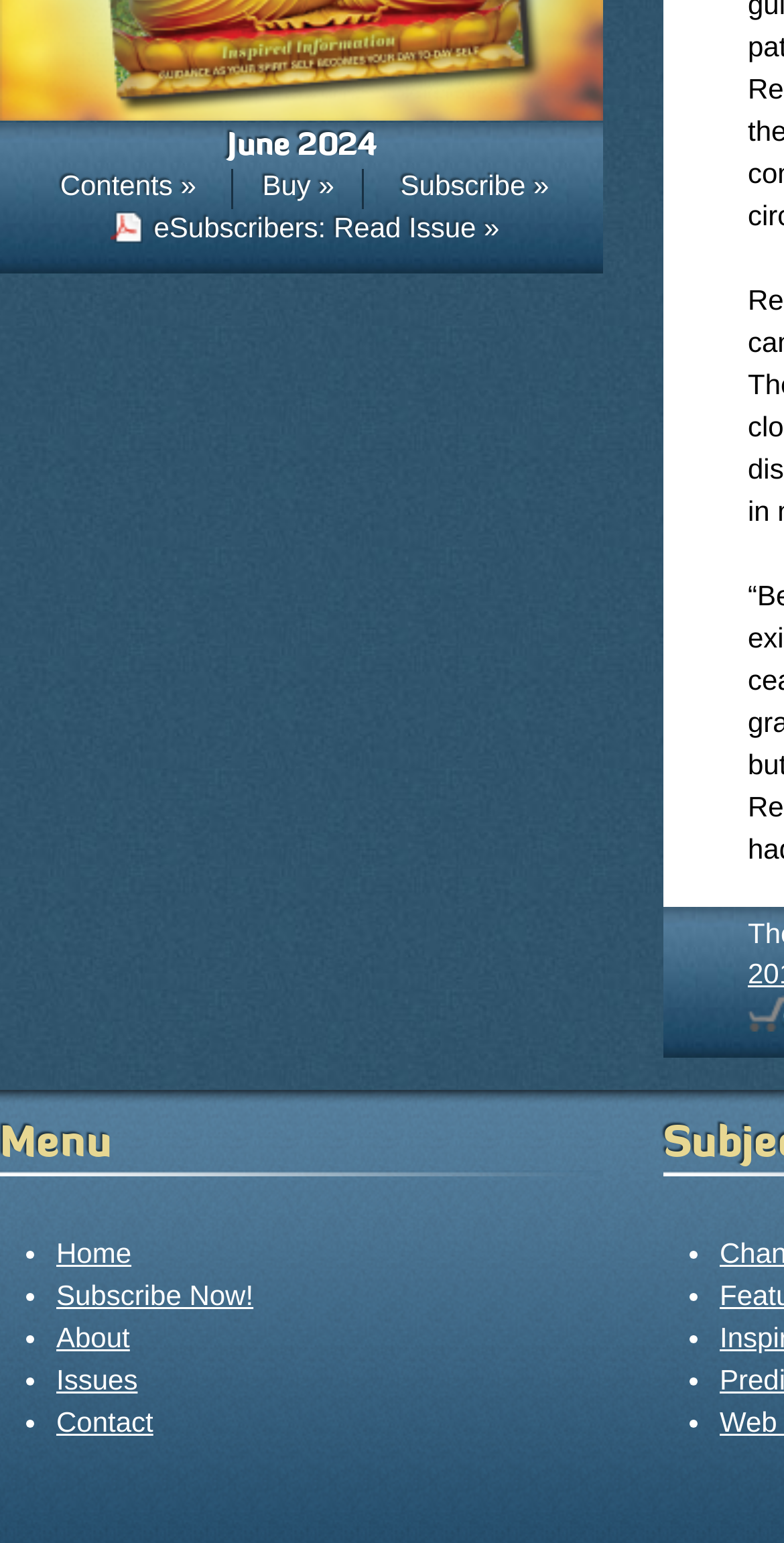Identify the bounding box coordinates of the clickable region required to complete the instruction: "Go to home page". The coordinates should be given as four float numbers within the range of 0 and 1, i.e., [left, top, right, bottom].

[0.072, 0.801, 0.168, 0.822]